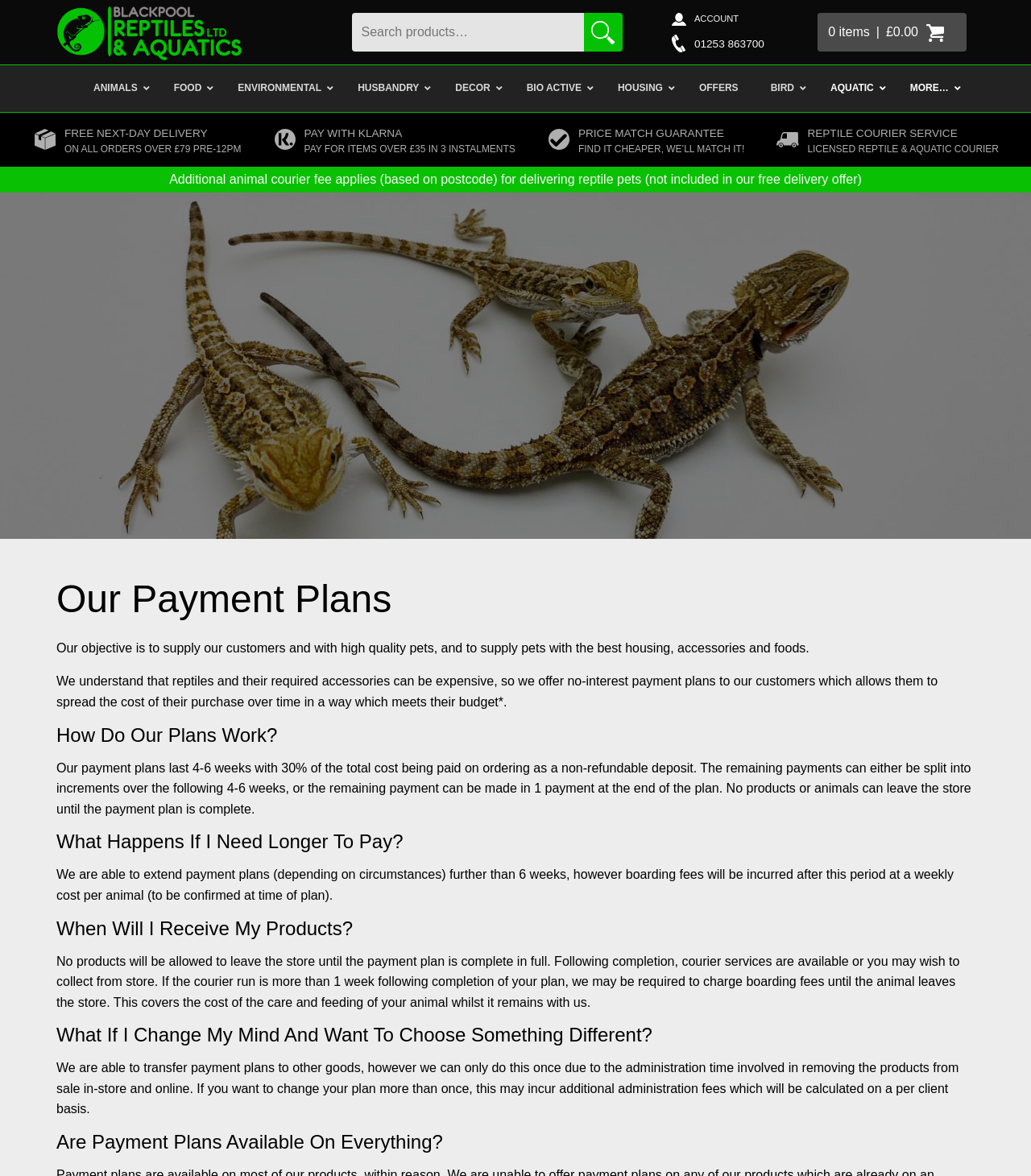What is the purpose of the company?
Give a detailed response to the question by analyzing the screenshot.

I found this information by reading the text under the heading 'Our Payment Plans' which explains that the company's objective is to supply customers with high quality pets, and to supply pets with the best housing, accessories, and foods.